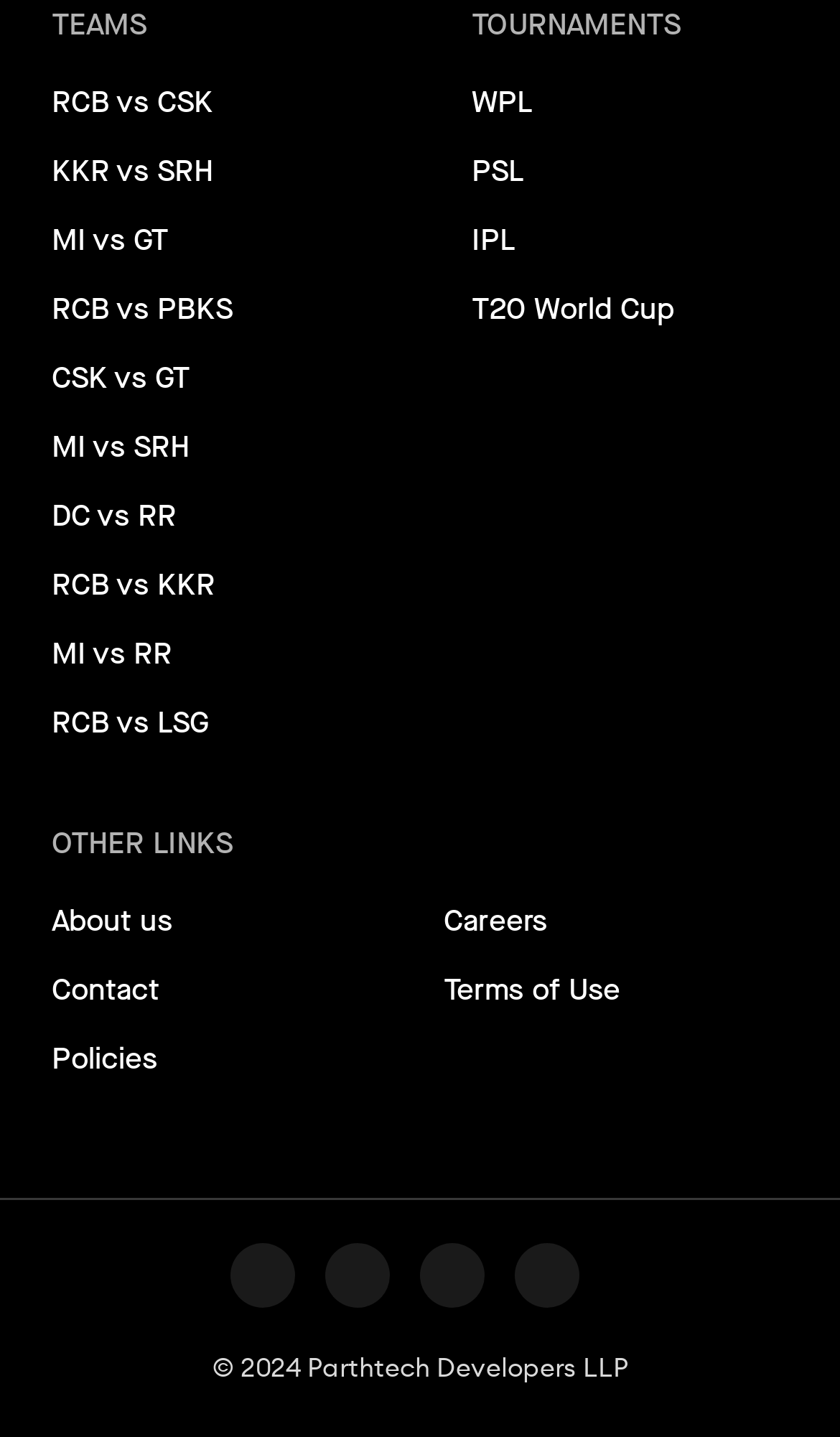How many teams are listed?
Please ensure your answer is as detailed and informative as possible.

I counted the number of links under the 'TEAMS' section, and there are 10 links, each representing a team.